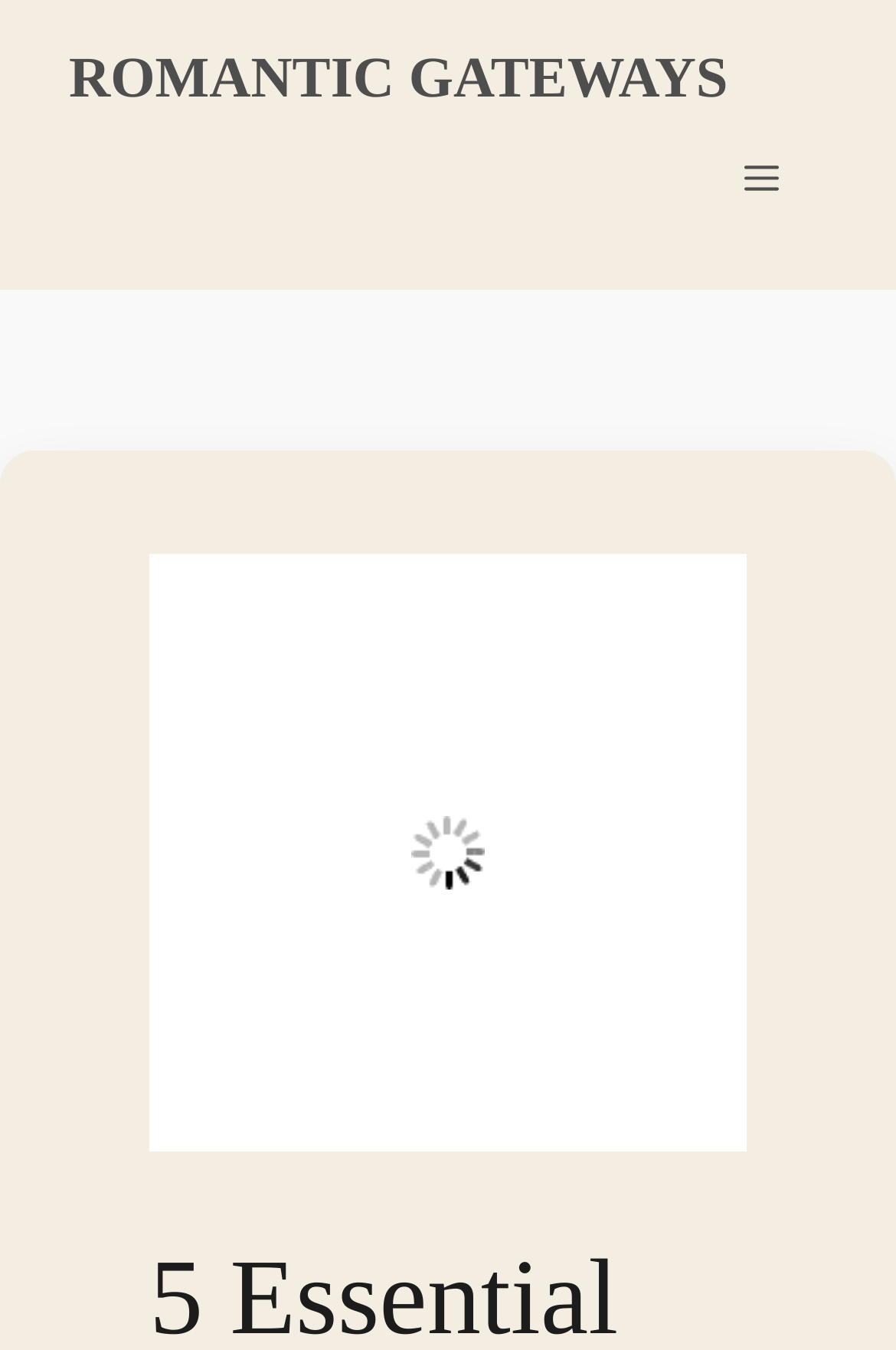Provide the bounding box coordinates in the format (top-left x, top-left y, bottom-right x, bottom-right y). All values are floating point numbers between 0 and 1. Determine the bounding box coordinate of the UI element described as: Romantic Gateways

[0.077, 0.036, 0.812, 0.082]